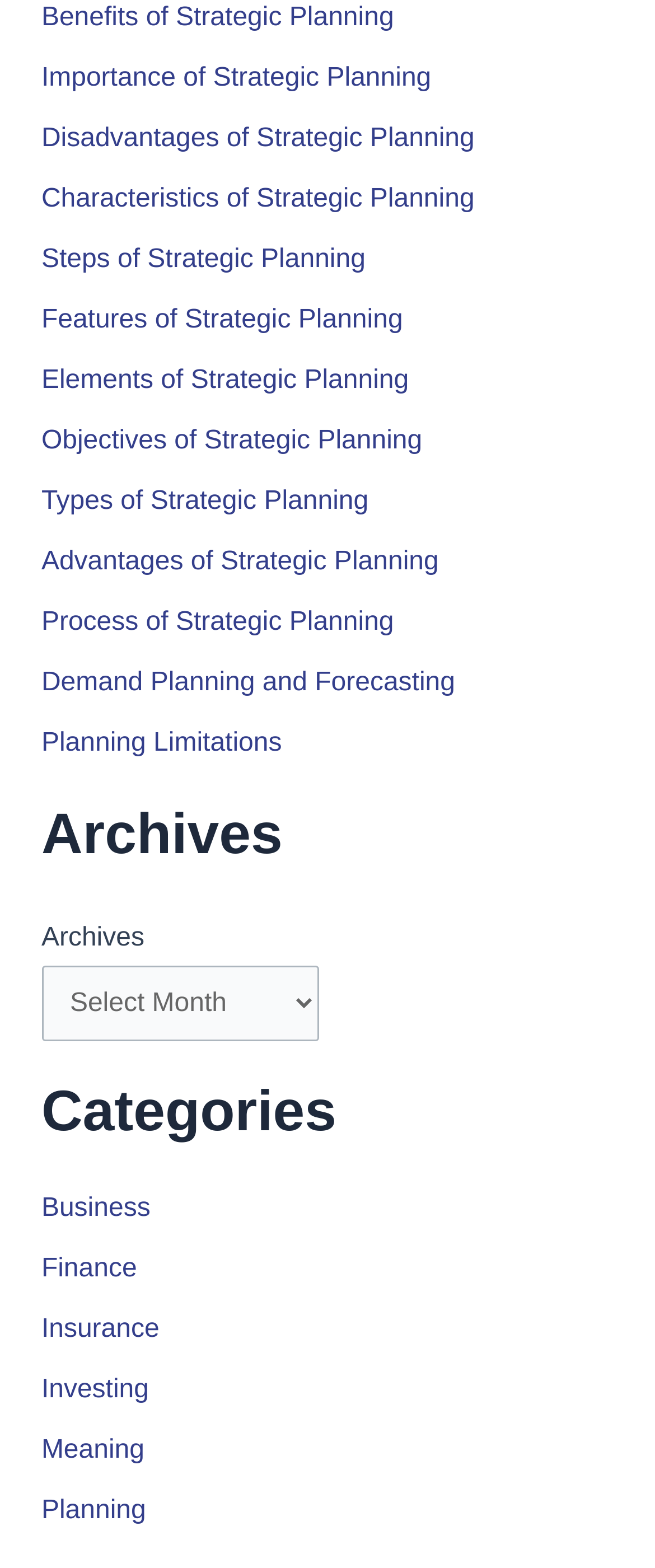How many links are there under 'Categories'?
Answer briefly with a single word or phrase based on the image.

6